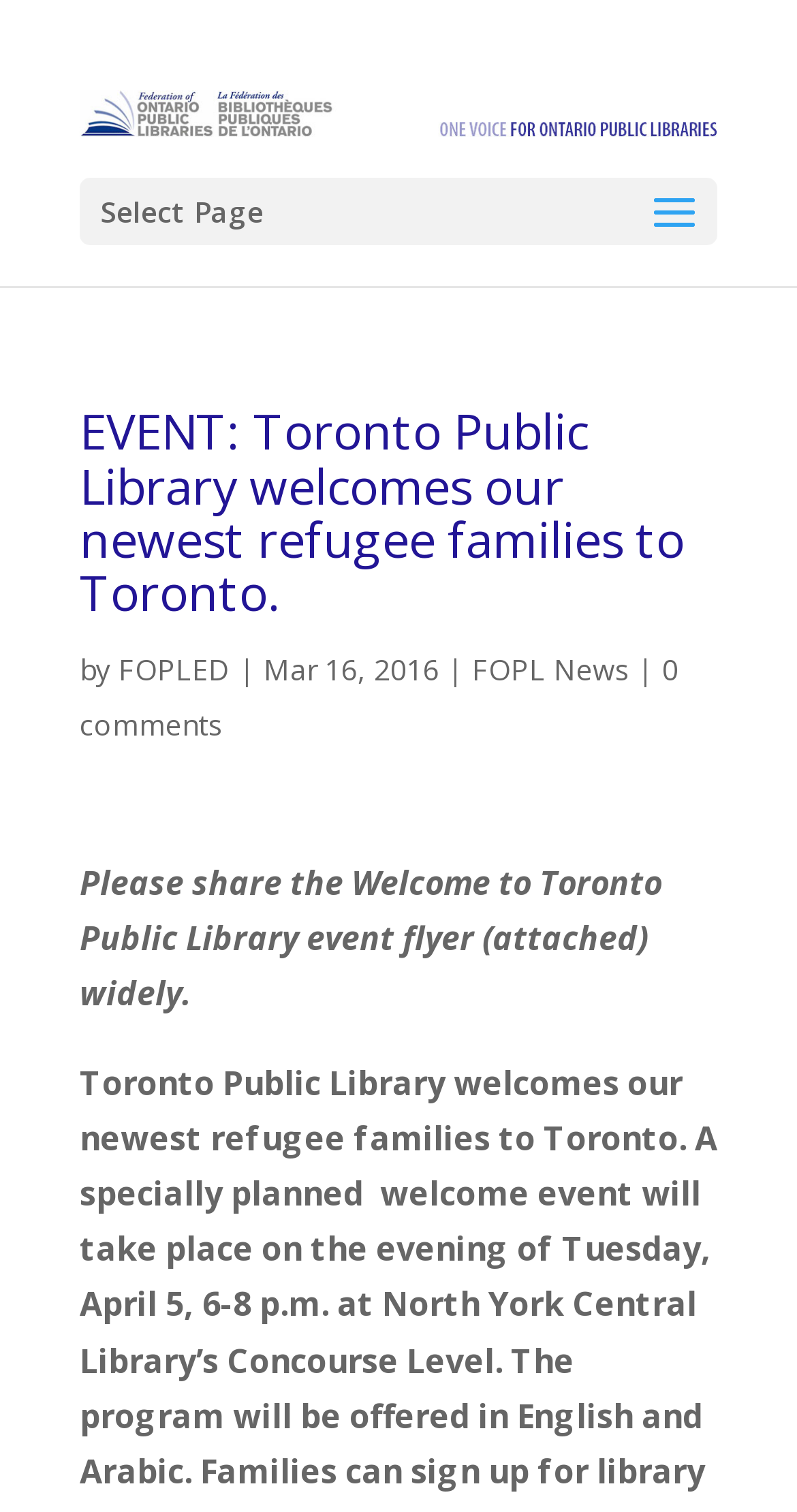Your task is to extract the text of the main heading from the webpage.

EVENT: Toronto Public Library welcomes our newest refugee families to Toronto.